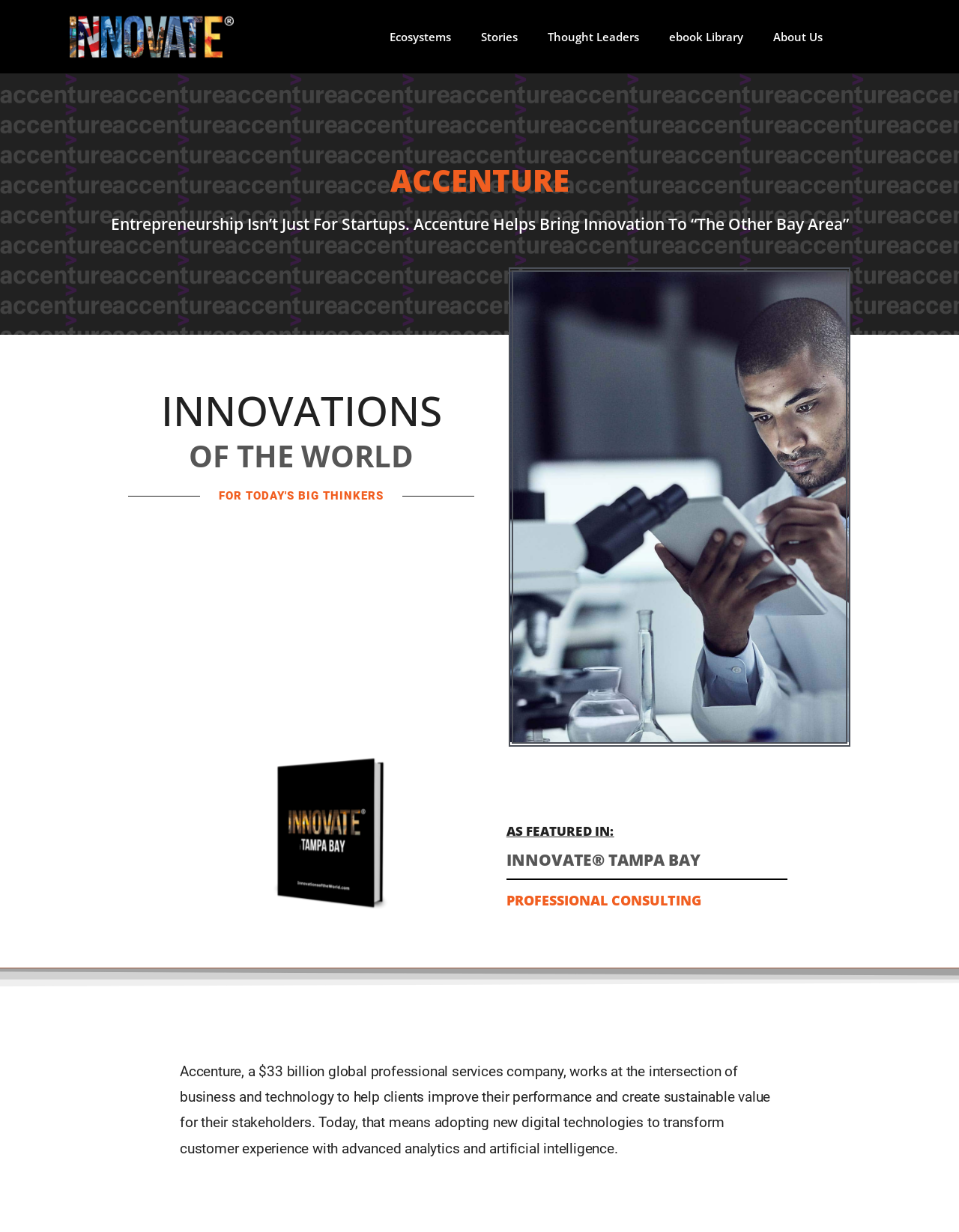What is the name of the company?
Please answer the question with a detailed response using the information from the screenshot.

The name of the company can be found in the heading element 'ACCENTURE' with bounding box coordinates [0.407, 0.129, 0.593, 0.163].